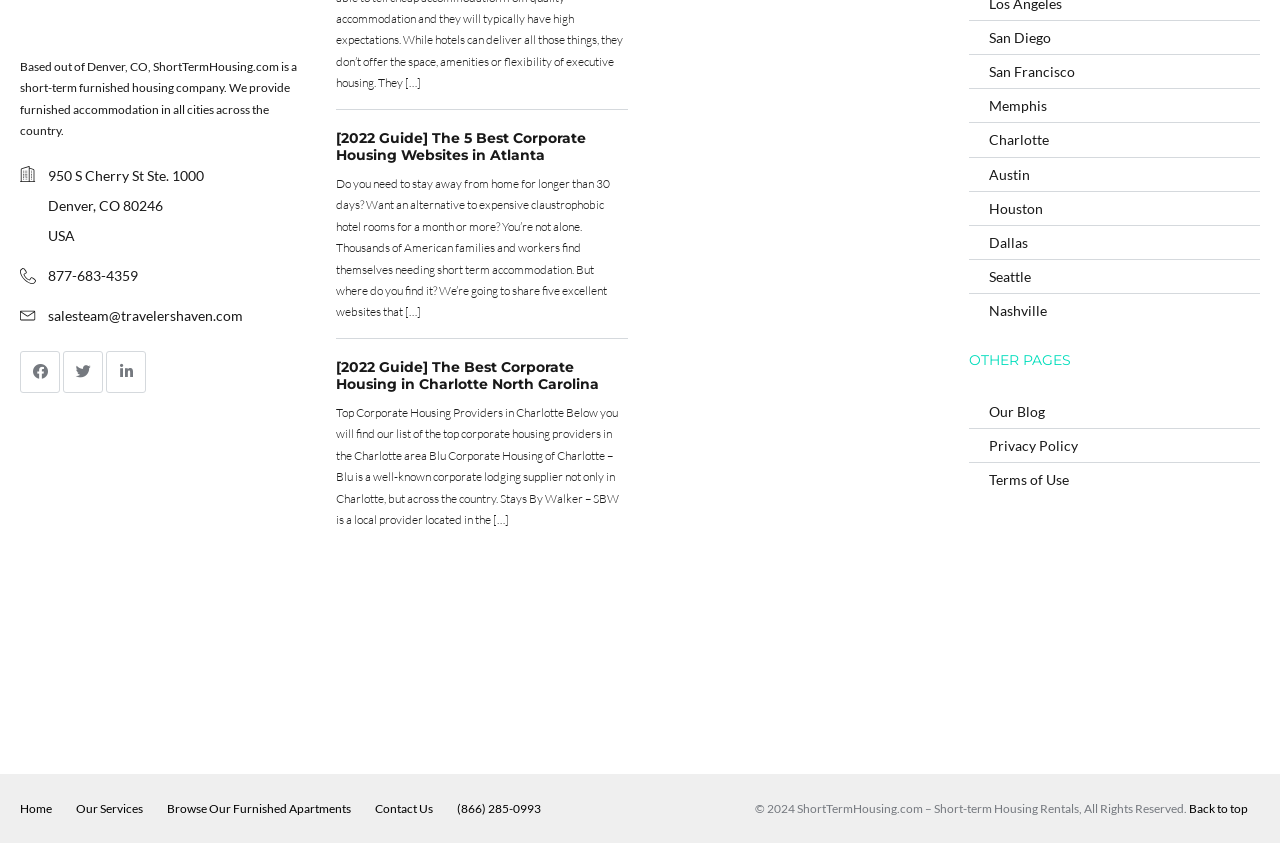Identify the bounding box coordinates of the area that should be clicked in order to complete the given instruction: "Browse furnished apartments in San Francisco". The bounding box coordinates should be four float numbers between 0 and 1, i.e., [left, top, right, bottom].

[0.772, 0.075, 0.84, 0.095]